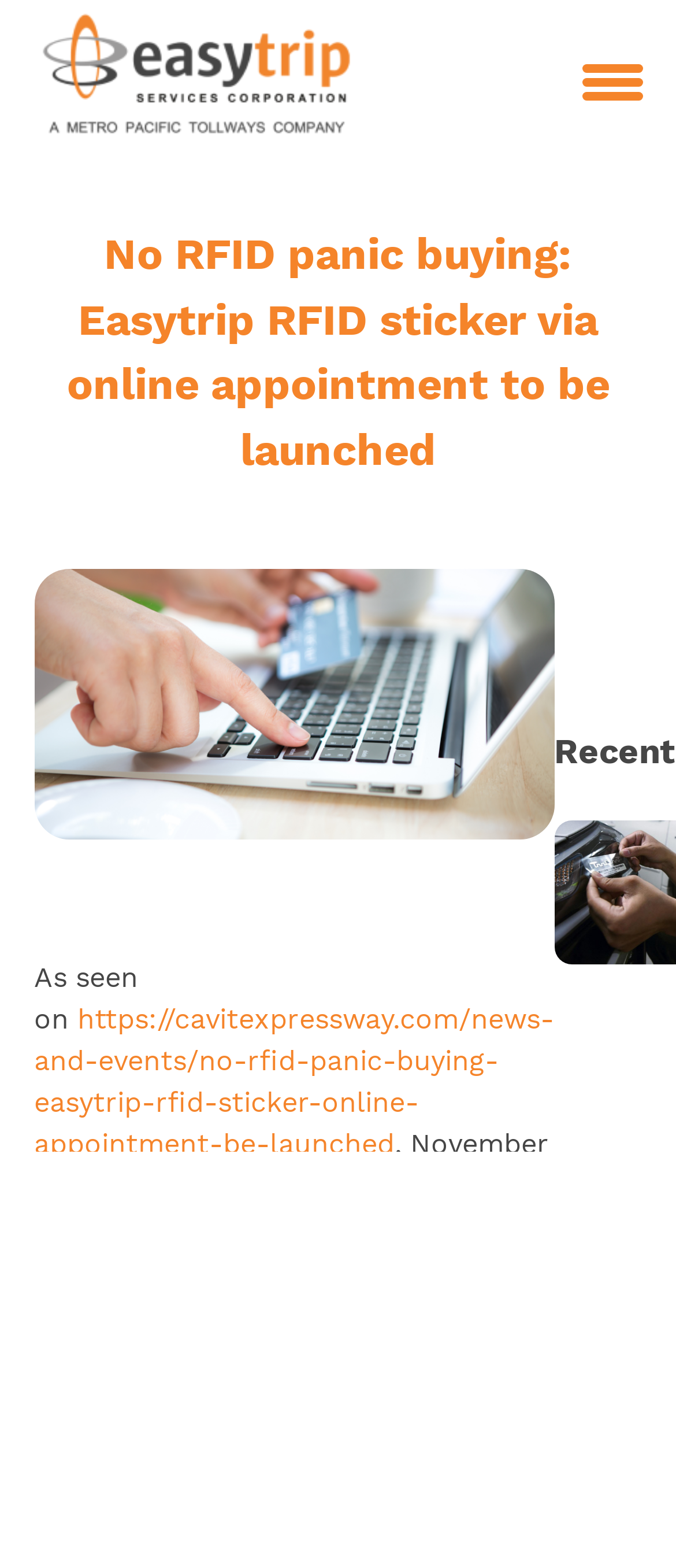Give a detailed explanation of the elements present on the webpage.

The webpage appears to be a news article or press release from Easytrip Services Corporation. At the top left corner, there is an Easytrip logo, which is an image. Below the logo, there is a heading that reads "No RFID panic buying: Easytrip RFID sticker via online appointment to be launched". 

To the right of the heading, there is an image, which seems to be a replacement or a placeholder. Below the image, there is a text "As seen on" followed by a link to an article on cavitexpressway.com, which is titled "No RFID panic buying: Easytrip RFID sticker online appointment to be launched". The link is accompanied by a date, "November 09, 2020".